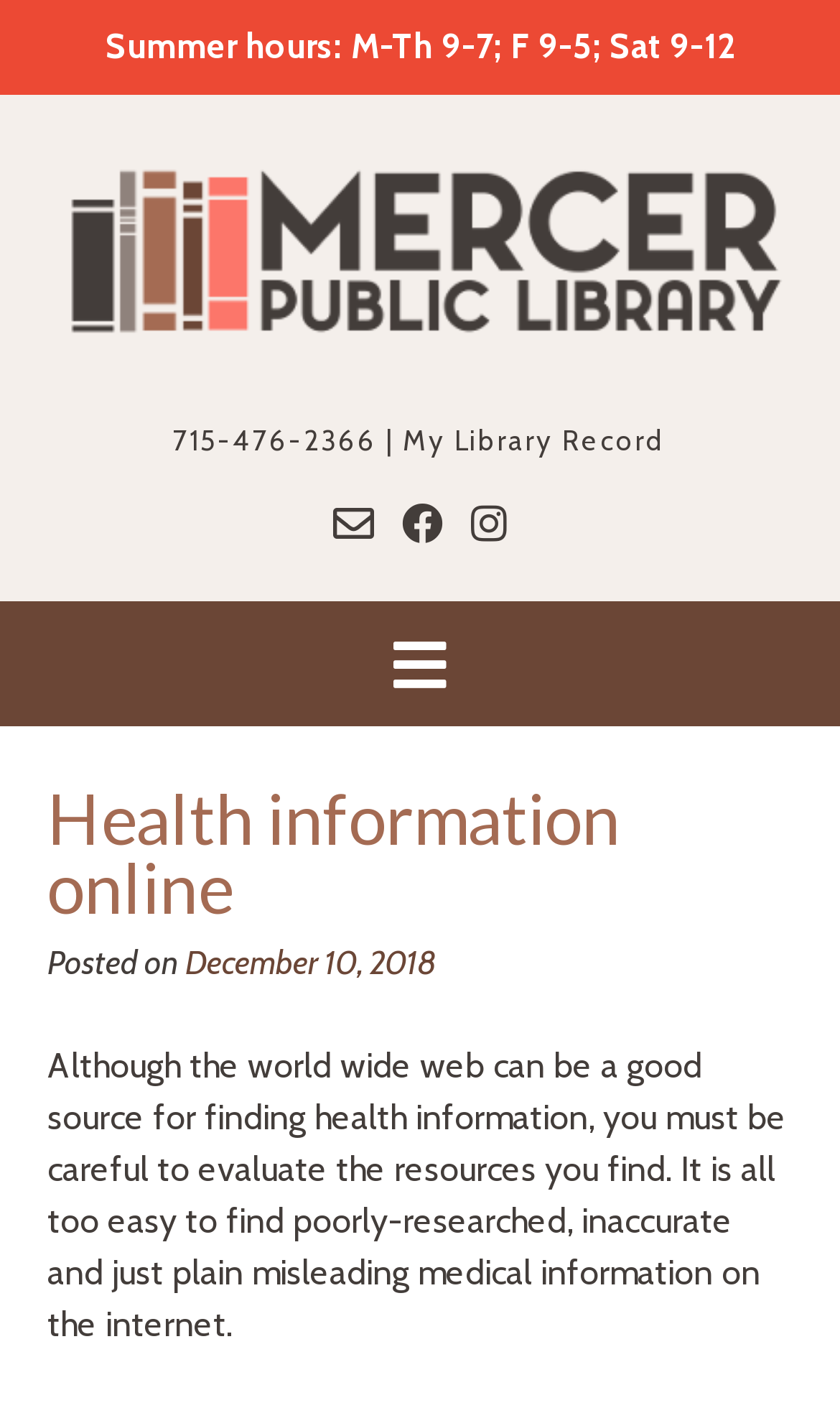Using the provided element description: "My Library Record", determine the bounding box coordinates of the corresponding UI element in the screenshot.

[0.479, 0.3, 0.792, 0.324]